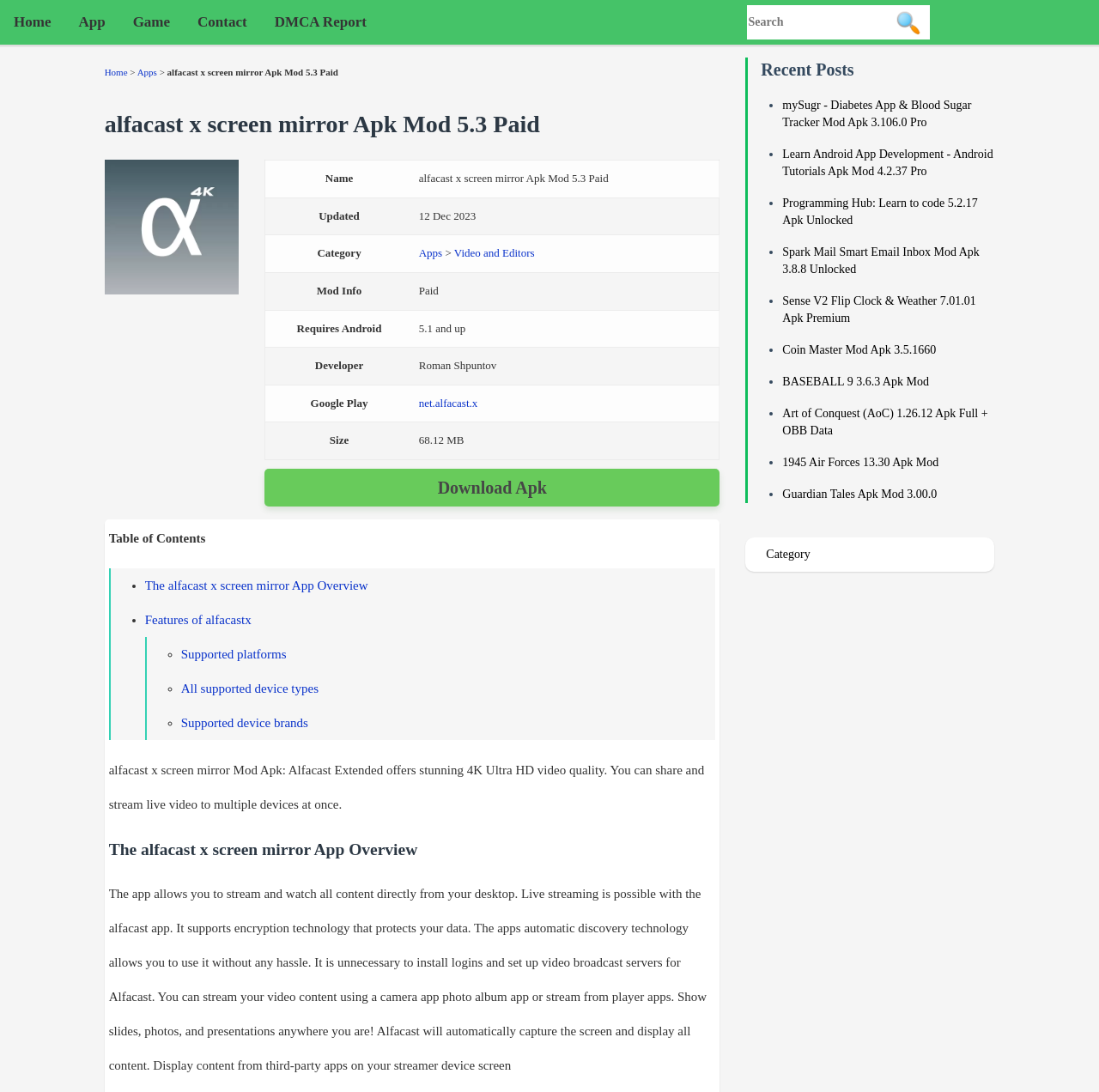Please identify the bounding box coordinates of the clickable element to fulfill the following instruction: "Check recent posts". The coordinates should be four float numbers between 0 and 1, i.e., [left, top, right, bottom].

[0.692, 0.055, 0.777, 0.073]